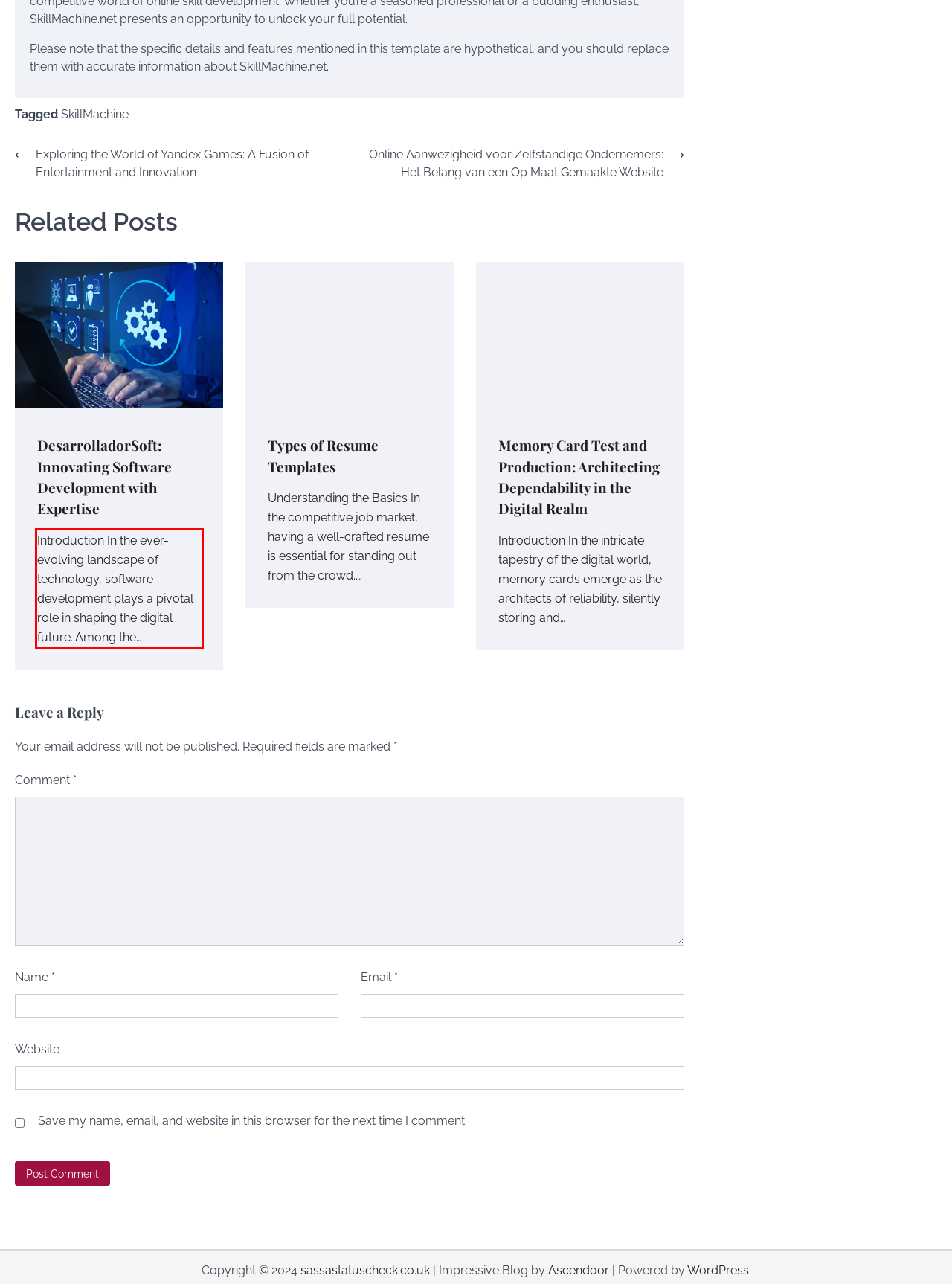Examine the webpage screenshot and use OCR to obtain the text inside the red bounding box.

Introduction In the ever-evolving landscape of technology, software development plays a pivotal role in shaping the digital future. Among the…